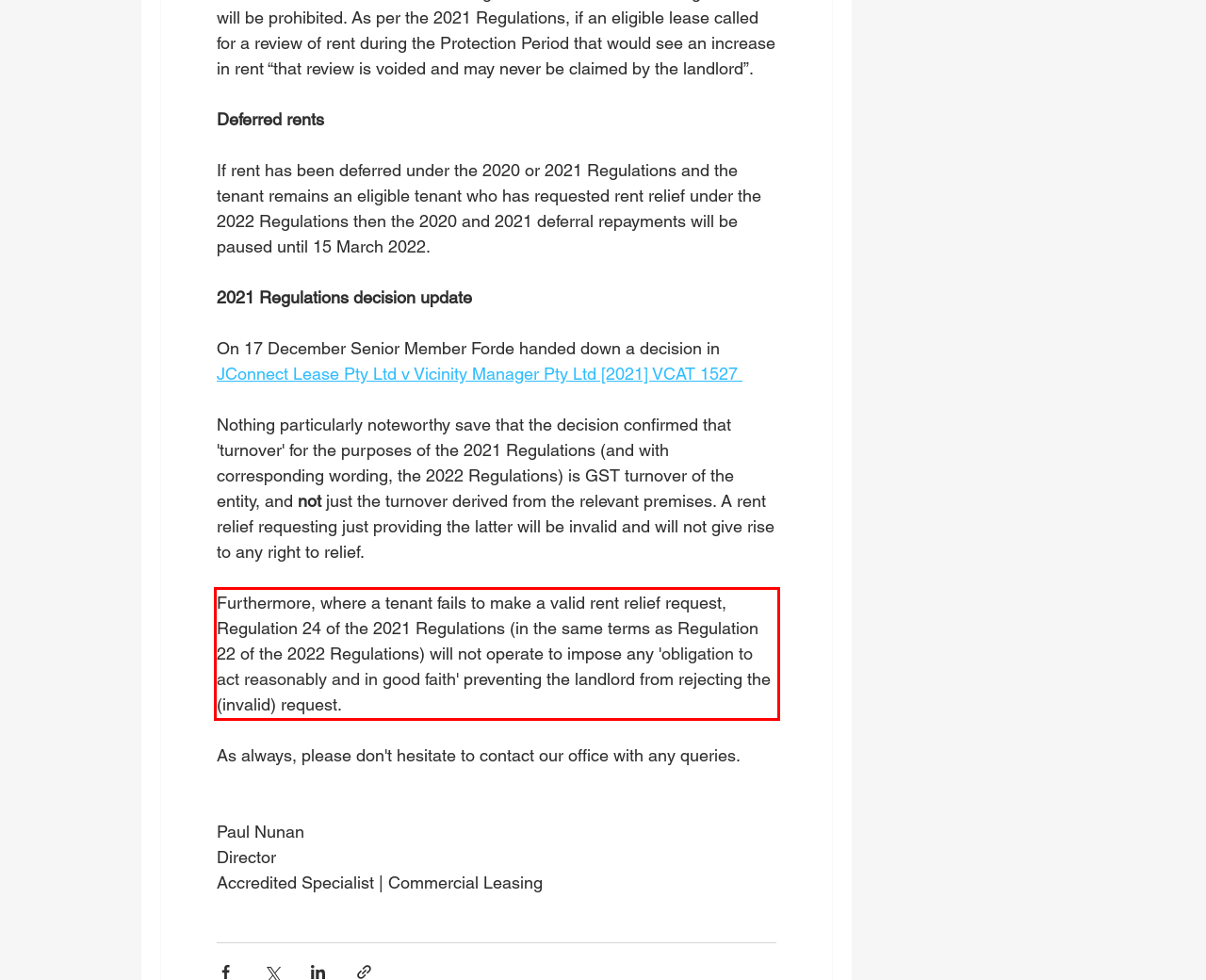You are given a webpage screenshot with a red bounding box around a UI element. Extract and generate the text inside this red bounding box.

Furthermore, where a tenant fails to make a valid rent relief request, Regulation 24 of the 2021 Regulations (in the same terms as Regulation 22 of the 2022 Regulations) will not operate to impose any 'obligation to act reasonably and in good faith' preventing the landlord from rejecting the (invalid) request.